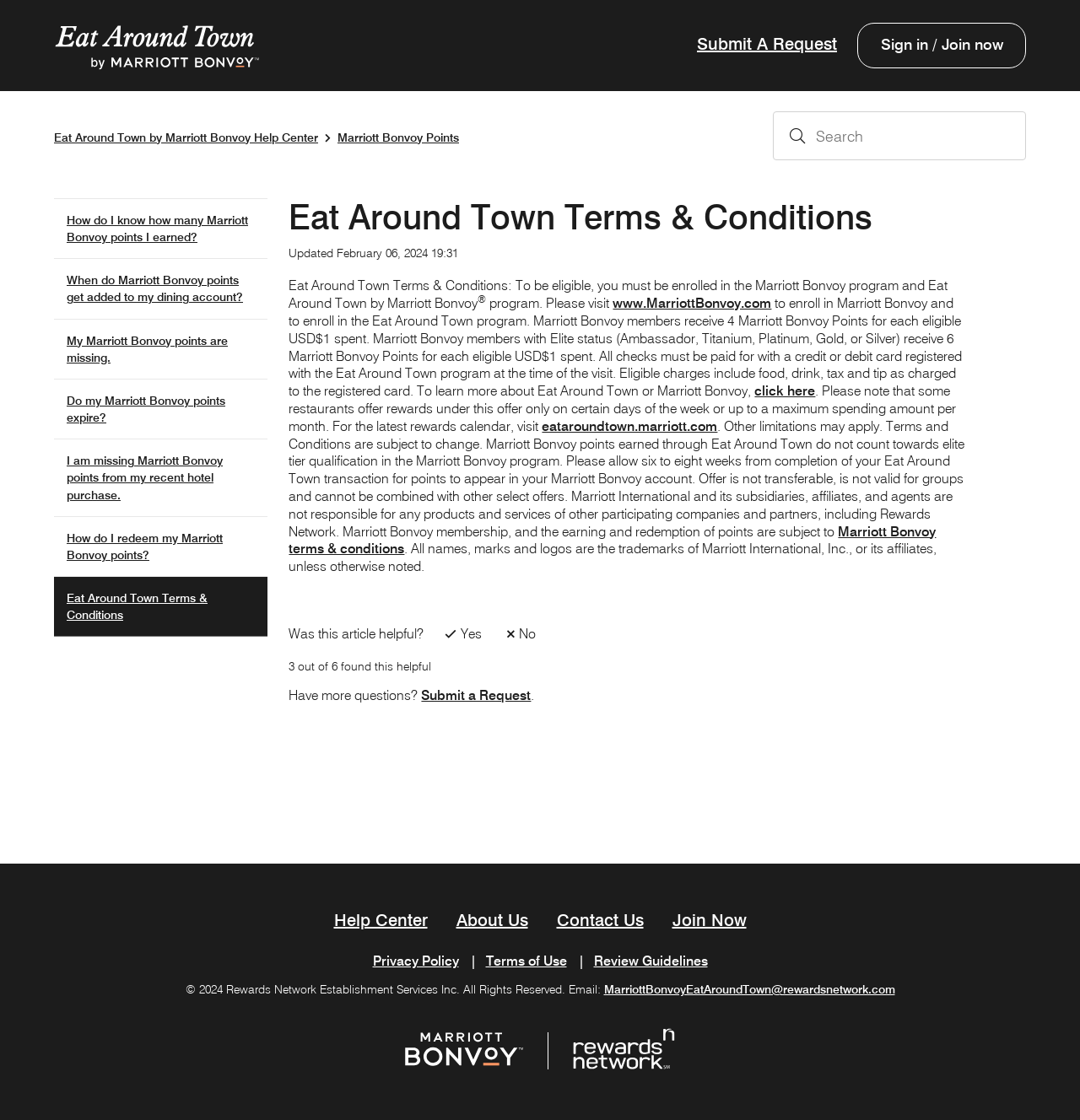Find the bounding box coordinates for the area you need to click to carry out the instruction: "Click the 'Eat Around Town Terms & Conditions' link". The coordinates should be four float numbers between 0 and 1, indicated as [left, top, right, bottom].

[0.05, 0.515, 0.248, 0.569]